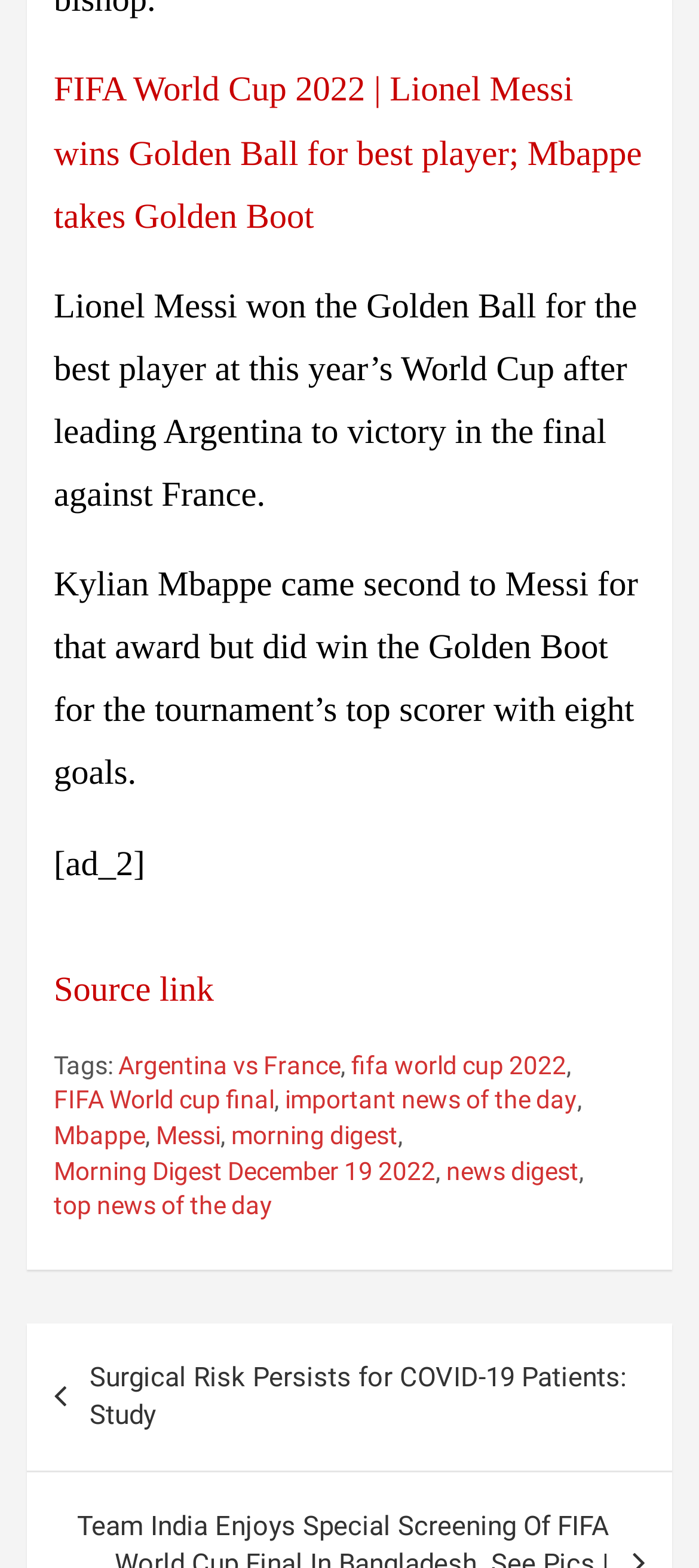Please determine the bounding box coordinates for the UI element described here. Use the format (top-left x, top-left y, bottom-right x, bottom-right y) with values bounded between 0 and 1: Morning Digest December 19 2022

[0.077, 0.736, 0.623, 0.758]